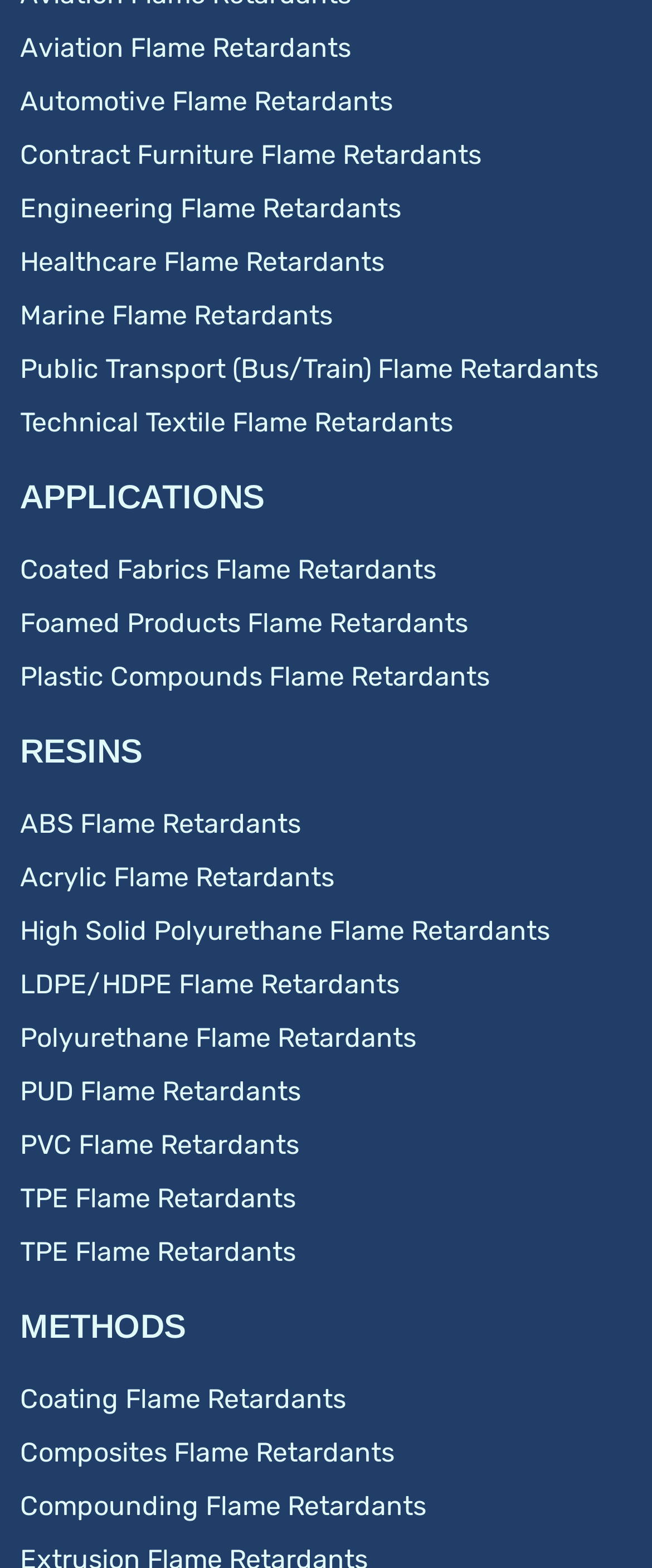Identify the bounding box coordinates of the section to be clicked to complete the task described by the following instruction: "Click on the 'Parliament' link". The coordinates should be four float numbers between 0 and 1, formatted as [left, top, right, bottom].

None